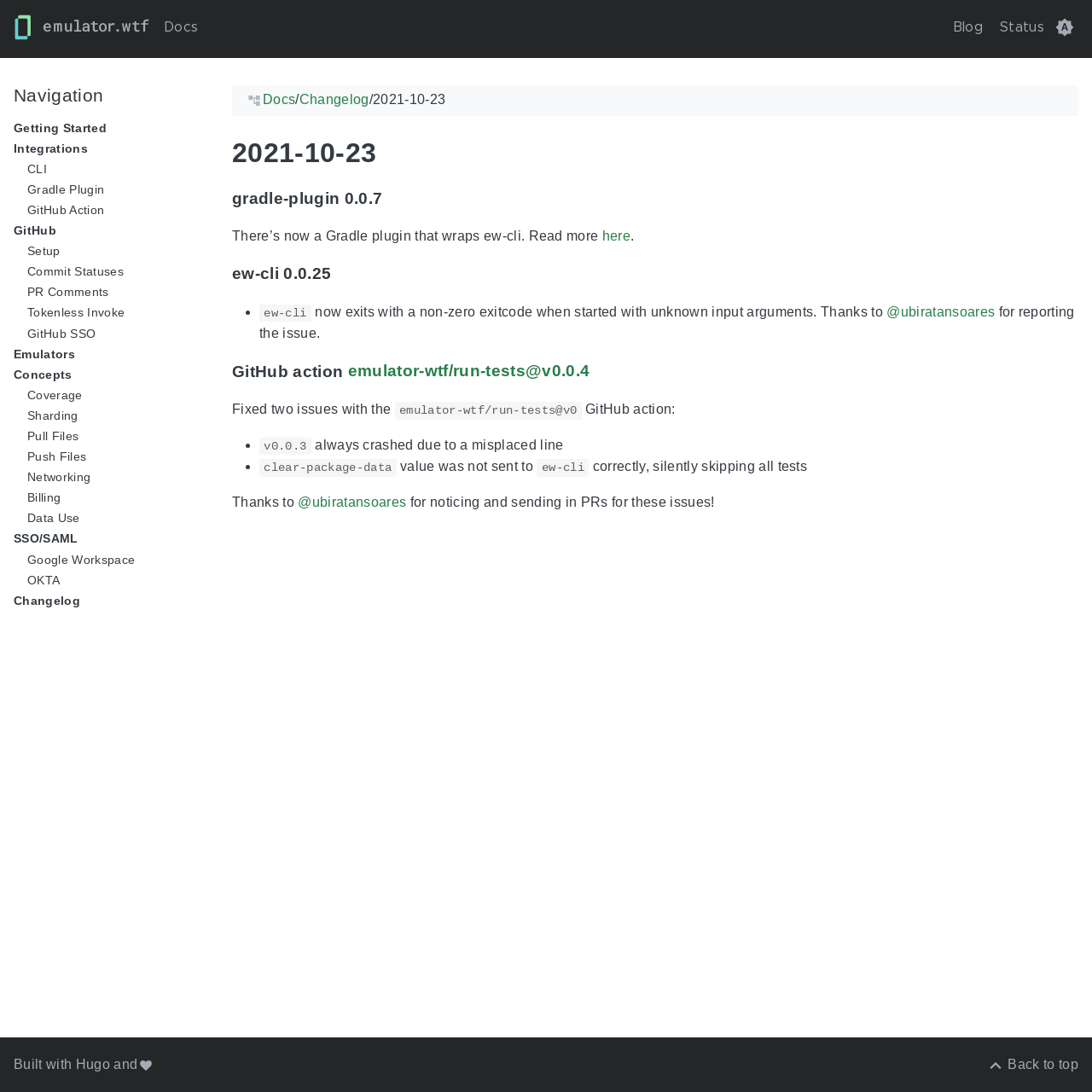Answer the question with a single word or phrase: 
What is the text of the first heading in the article?

2021-10-23